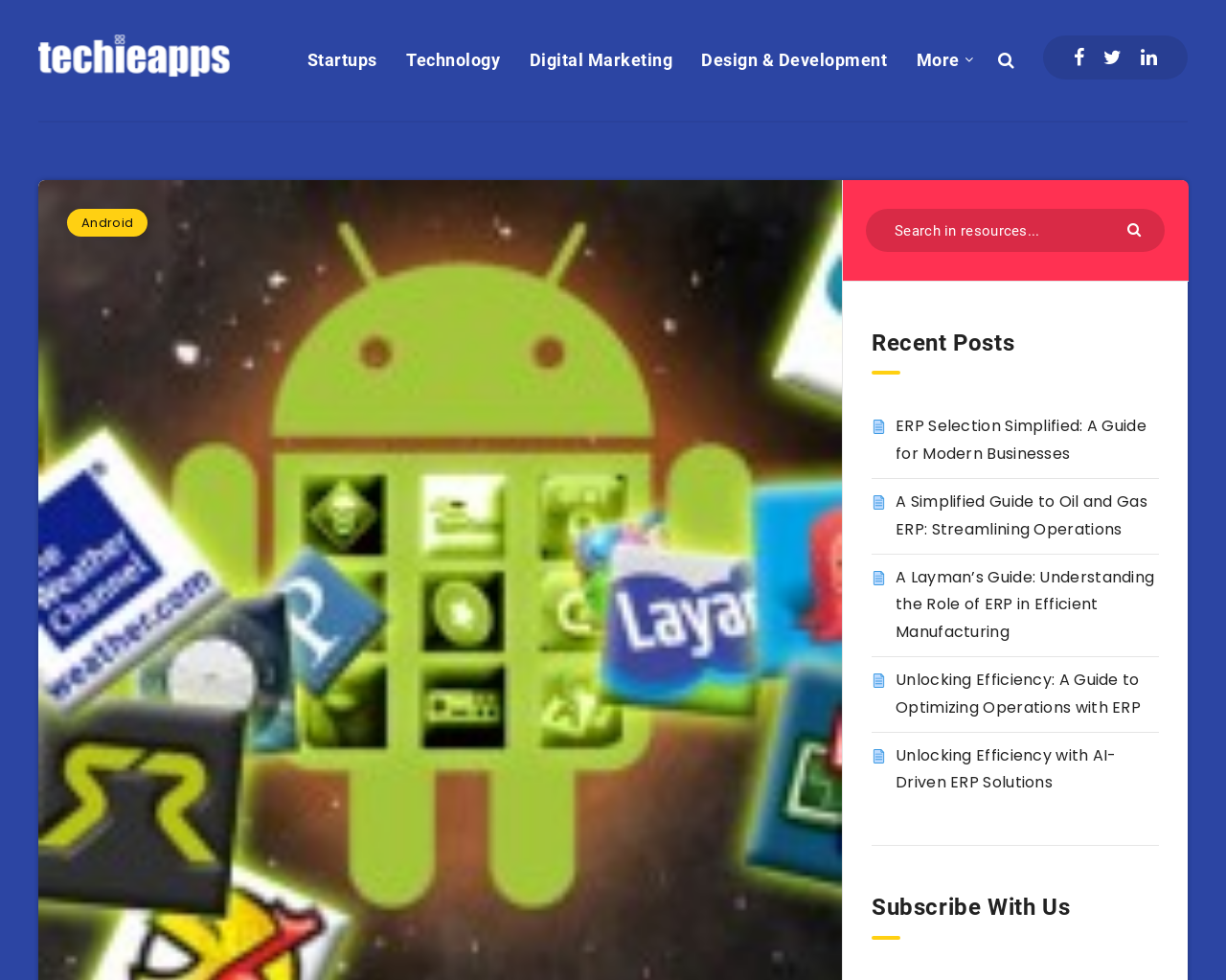Can you find the bounding box coordinates for the element that needs to be clicked to execute this instruction: "Click on the Techieapps logo"? The coordinates should be given as four float numbers between 0 and 1, i.e., [left, top, right, bottom].

[0.031, 0.034, 0.188, 0.079]